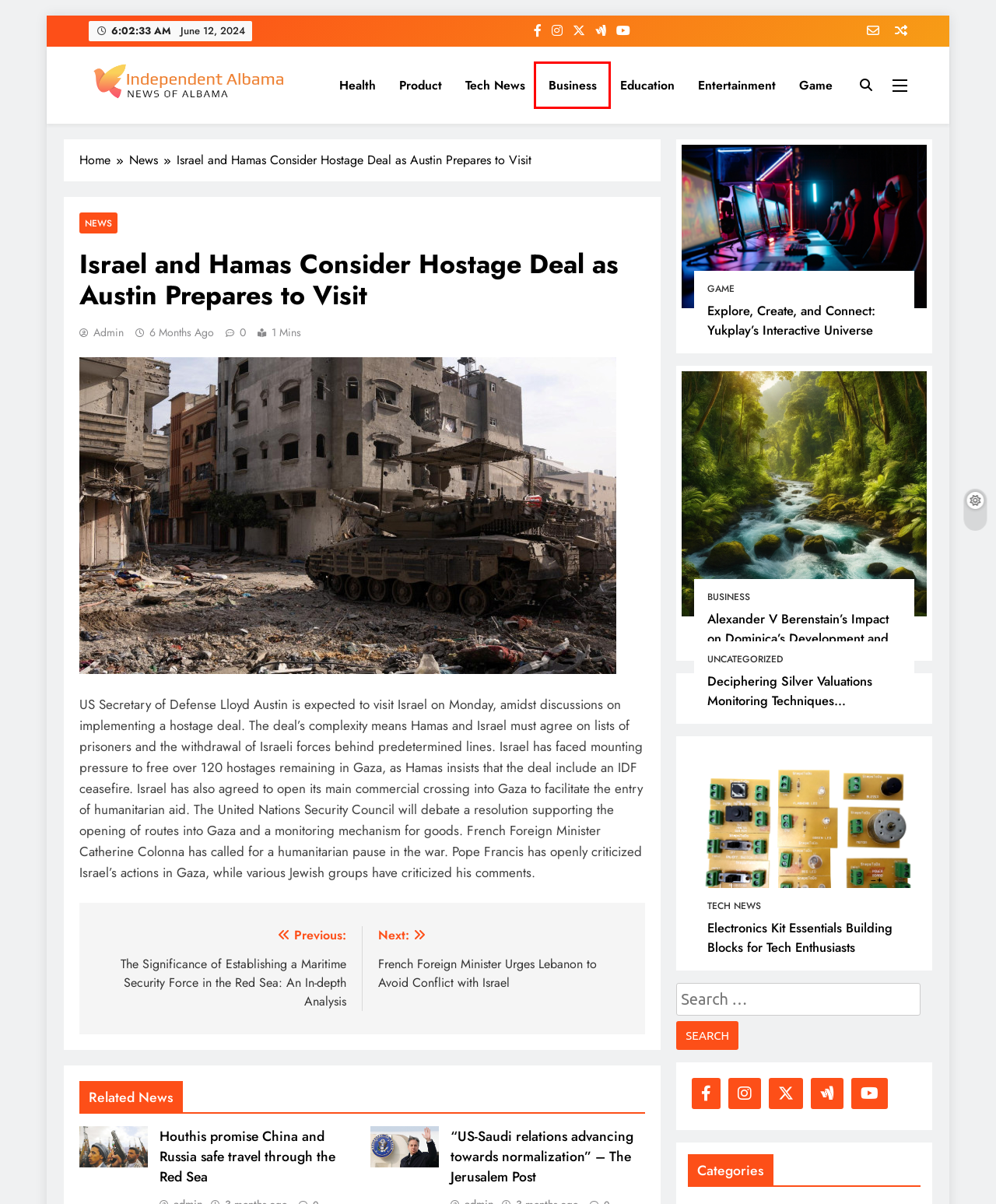You are provided with a screenshot of a webpage that has a red bounding box highlighting a UI element. Choose the most accurate webpage description that matches the new webpage after clicking the highlighted element. Here are your choices:
A. Business - Independent Alabama
B. Health - Independent Alabama
C. Explore, Create, and Connect: Yukplay’s Interactive Universe - Independent Alabama
D. Tech News - Independent Alabama
E. Deciphering Silver Valuations Monitoring Techniques Demystified - Independent Alabama
F. French Foreign Minister Urges Lebanon to Avoid Conflict with Israel - Independent Alabama
G. Education - Independent Alabama
H. Electronics Kit Essentials Building Blocks for Tech Enthusiasts - Independent Alabama

A